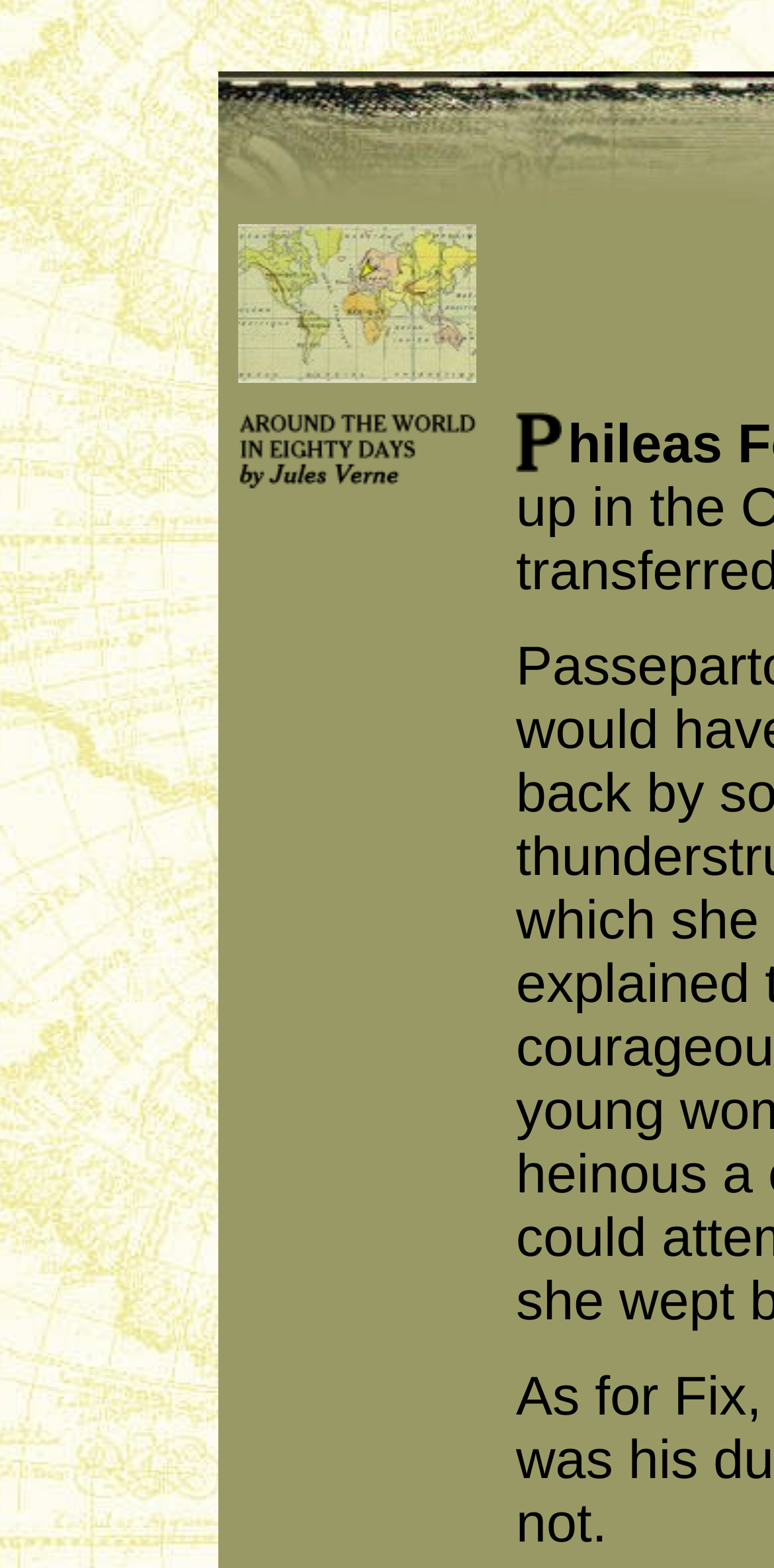What is the title of the chapter?
Answer the question with a single word or phrase, referring to the image.

Chapter XXXIV